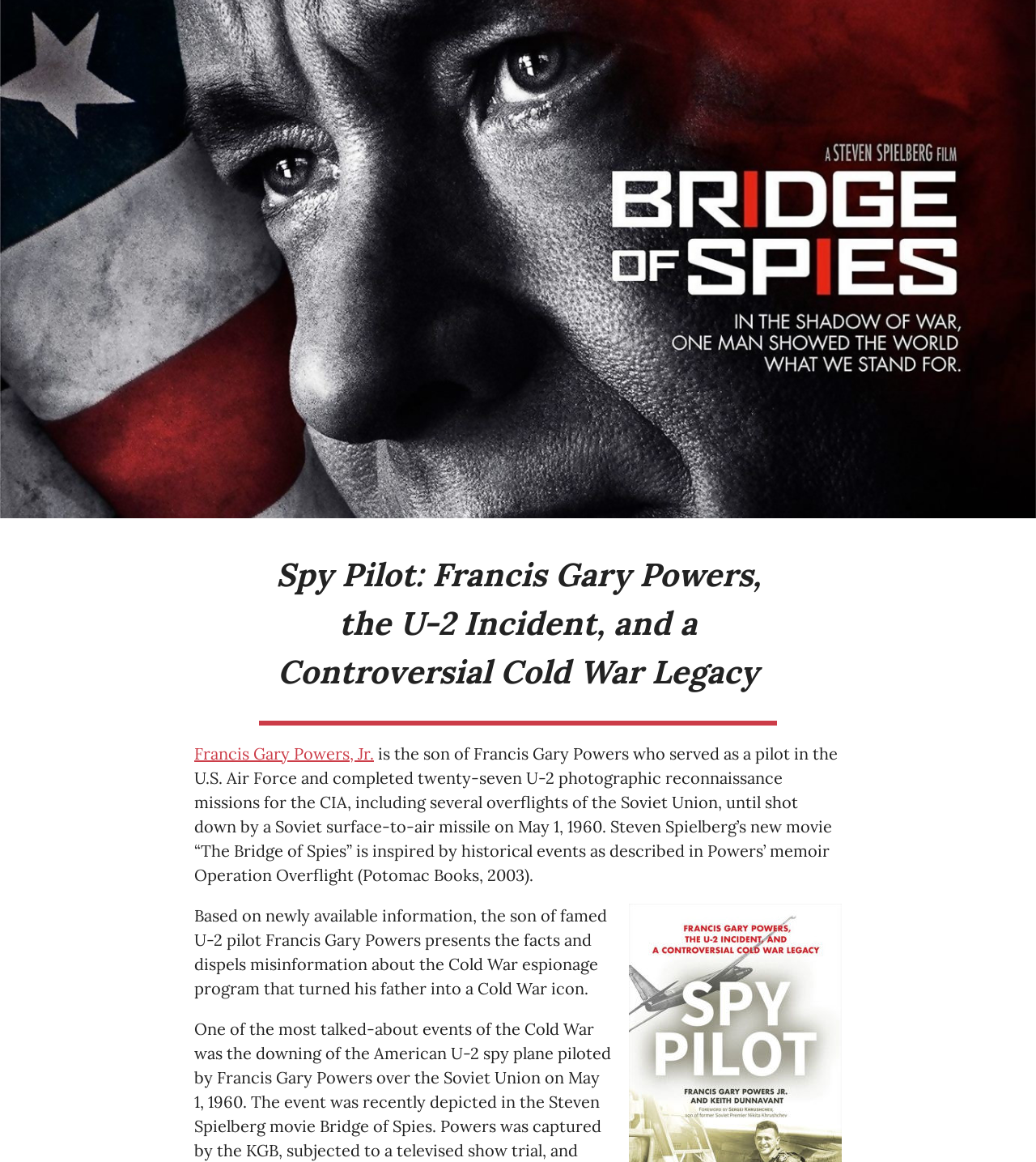How many U-2 photographic reconnaissance missions did Francis Gary Powers complete?
Analyze the image and deliver a detailed answer to the question.

According to the StaticText element, Francis Gary Powers completed twenty-seven U-2 photographic reconnaissance missions for the CIA, which is mentioned in the sentence 'who served as a pilot in the U.S. Air Force and completed twenty-seven U-2 photographic reconnaissance missions for the CIA...'.